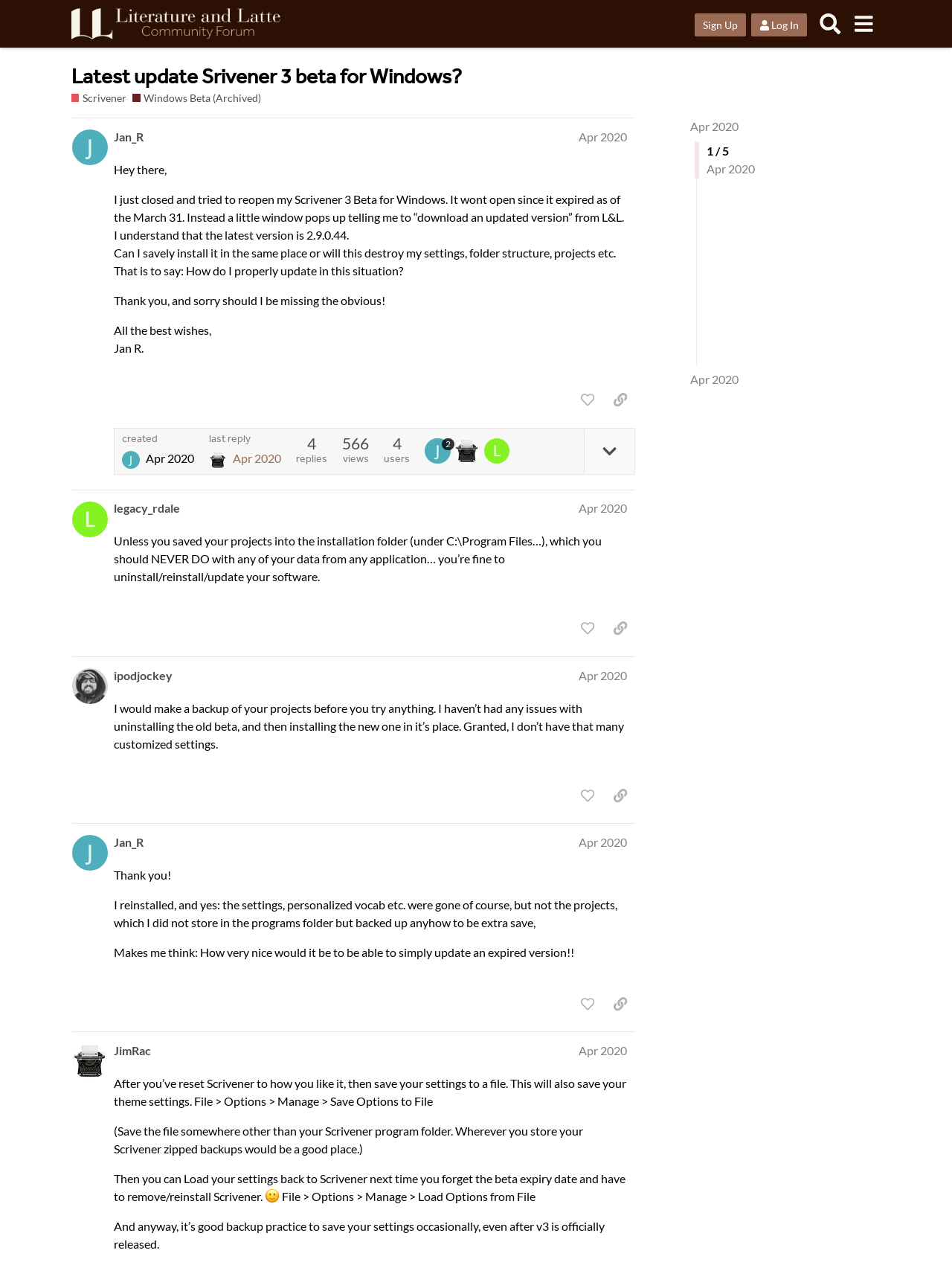What is the topic of the discussion?
Please answer the question with a single word or phrase, referencing the image.

Scrivener 3 beta for Windows